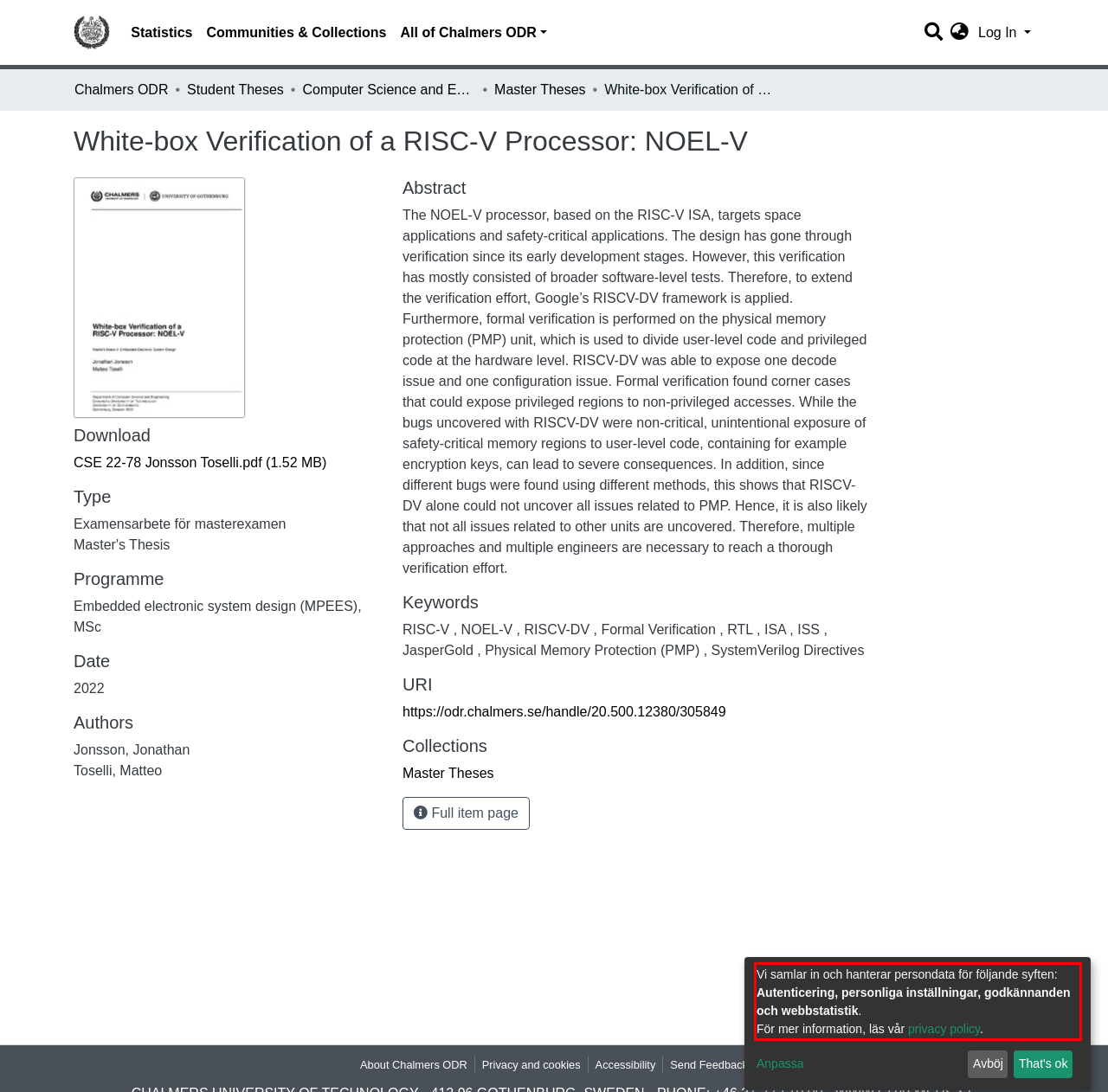You have a screenshot of a webpage where a UI element is enclosed in a red rectangle. Perform OCR to capture the text inside this red rectangle.

Vi samlar in och hanterar persondata för följande syften: Autenticering, personliga inställningar, godkännanden och webbstatistik. För mer information, läs vår privacy policy.